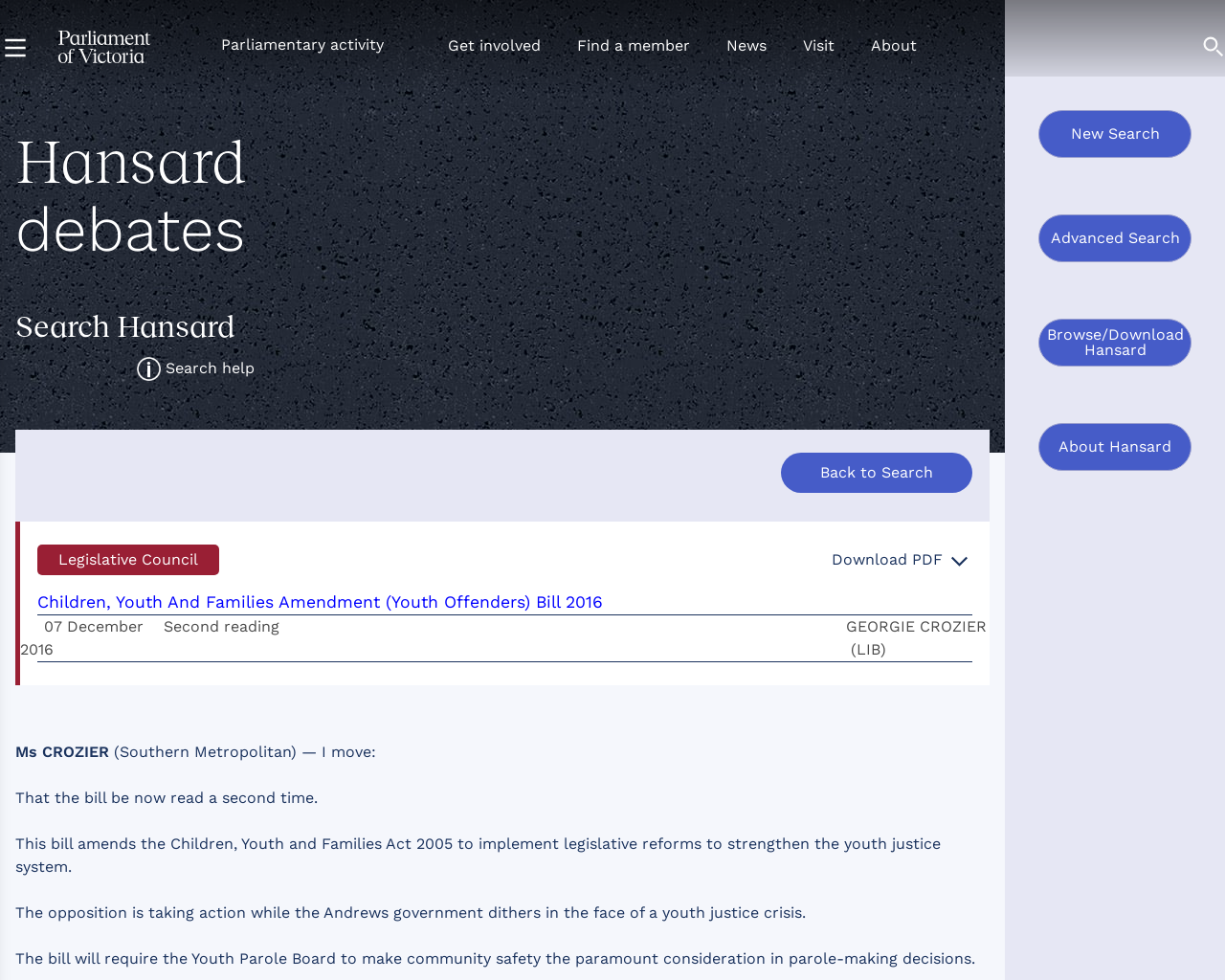Locate the bounding box coordinates of the element that should be clicked to fulfill the instruction: "Click on BP HOME".

None